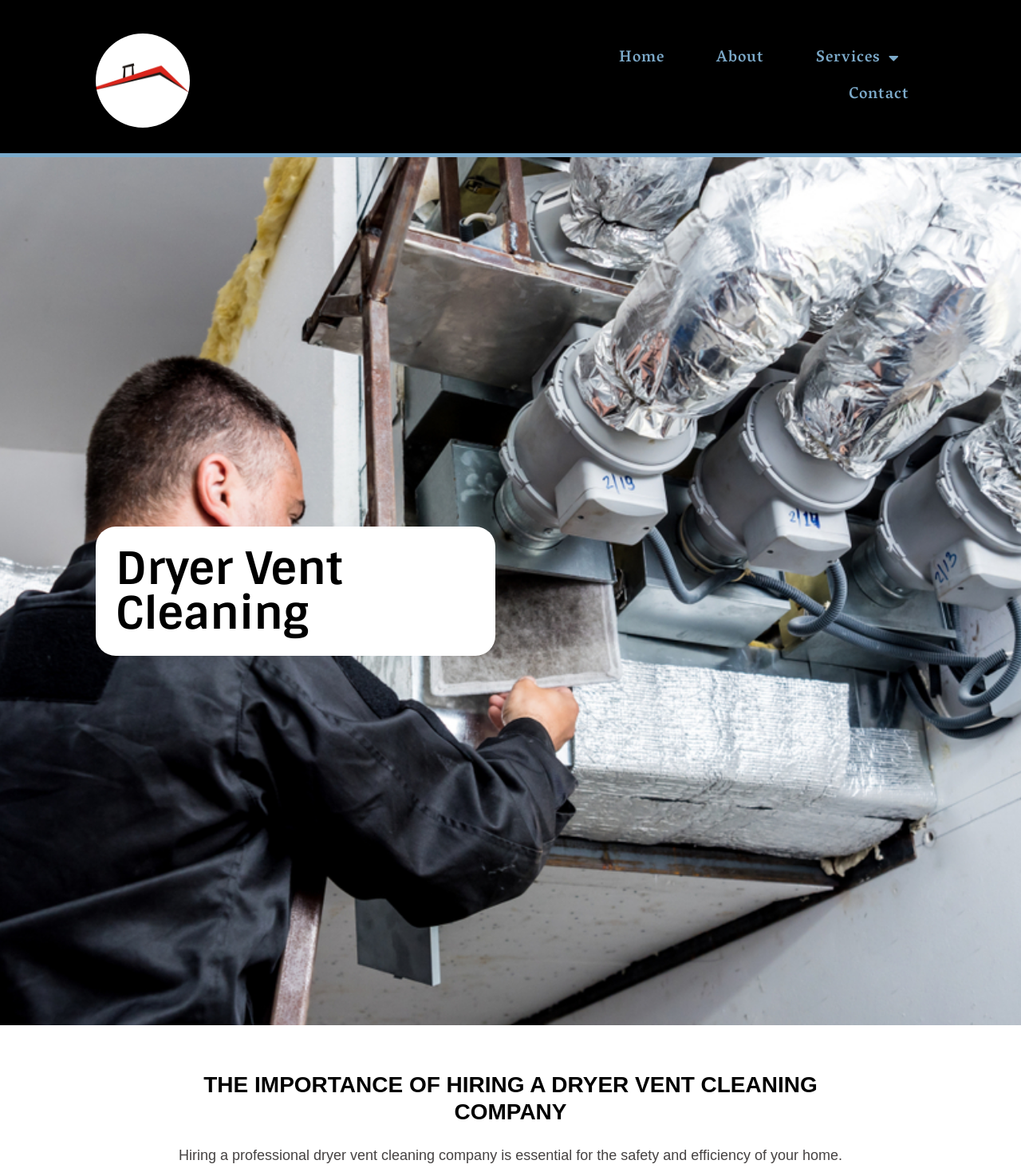Determine and generate the text content of the webpage's headline.

Dryer Vent Cleaning